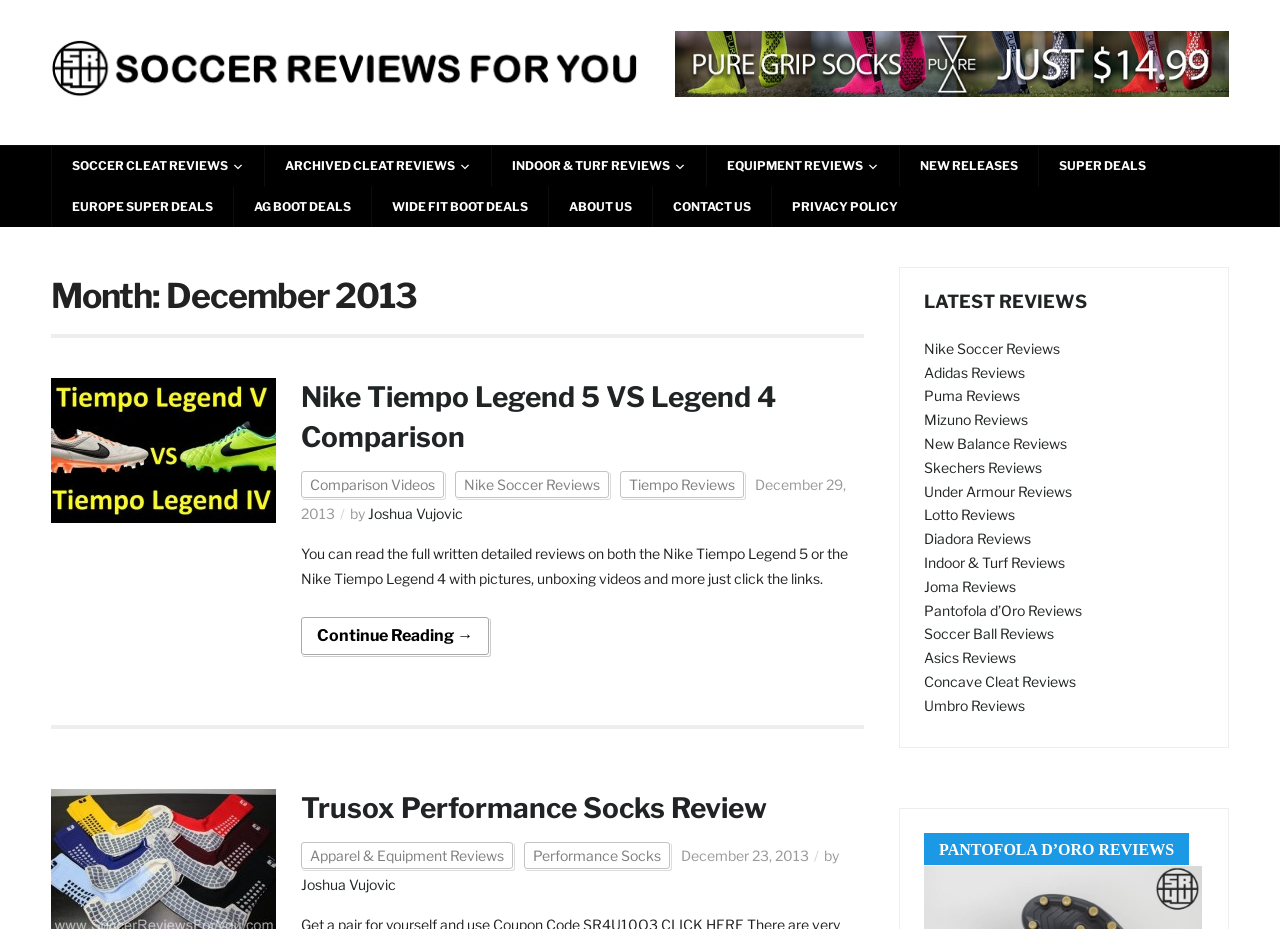Given the following UI element description: "Pantofola d’Oro Reviews", find the bounding box coordinates in the webpage screenshot.

[0.722, 0.896, 0.929, 0.931]